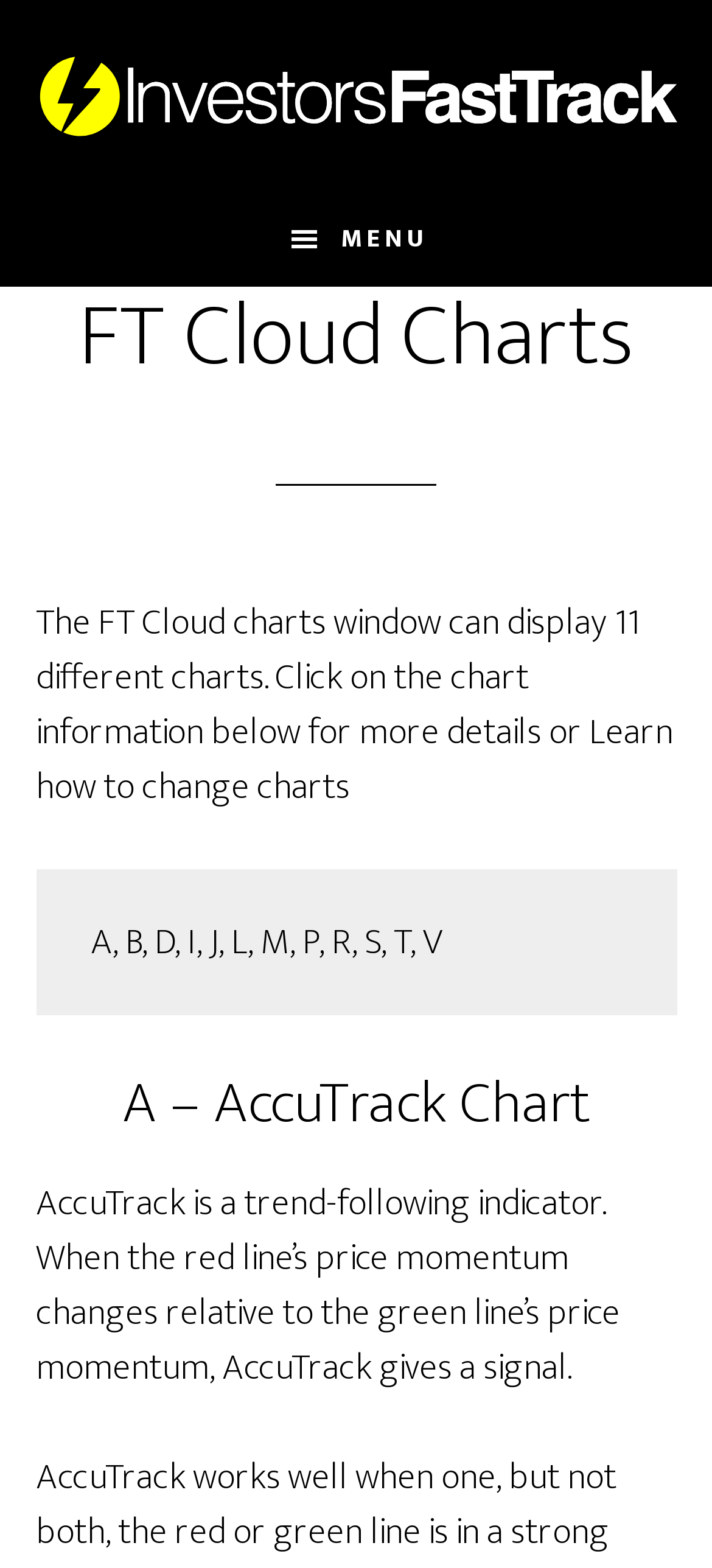Respond to the question below with a single word or phrase: How many types of charts are available?

11